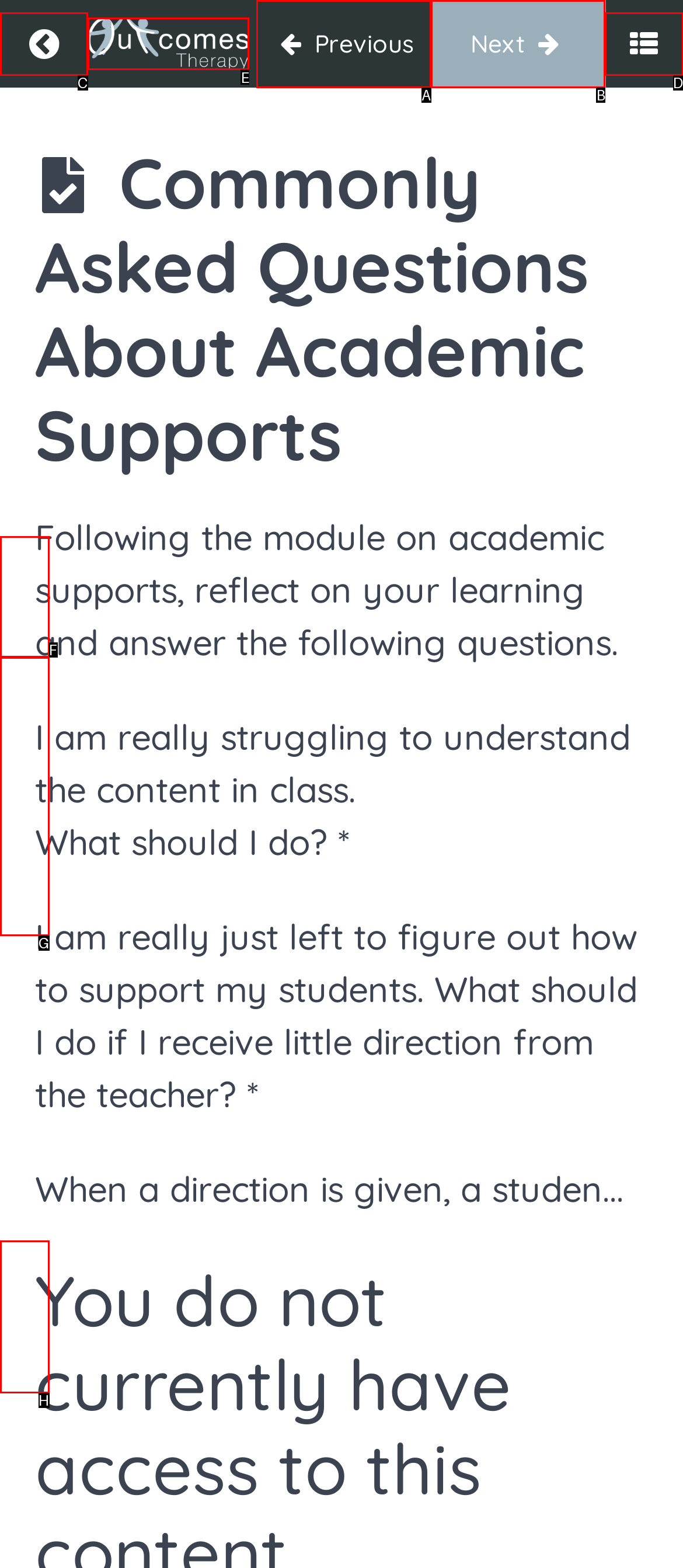Choose the UI element to click on to achieve this task: Click the 'Welcome & Introduction' link. Reply with the letter representing the selected element.

F